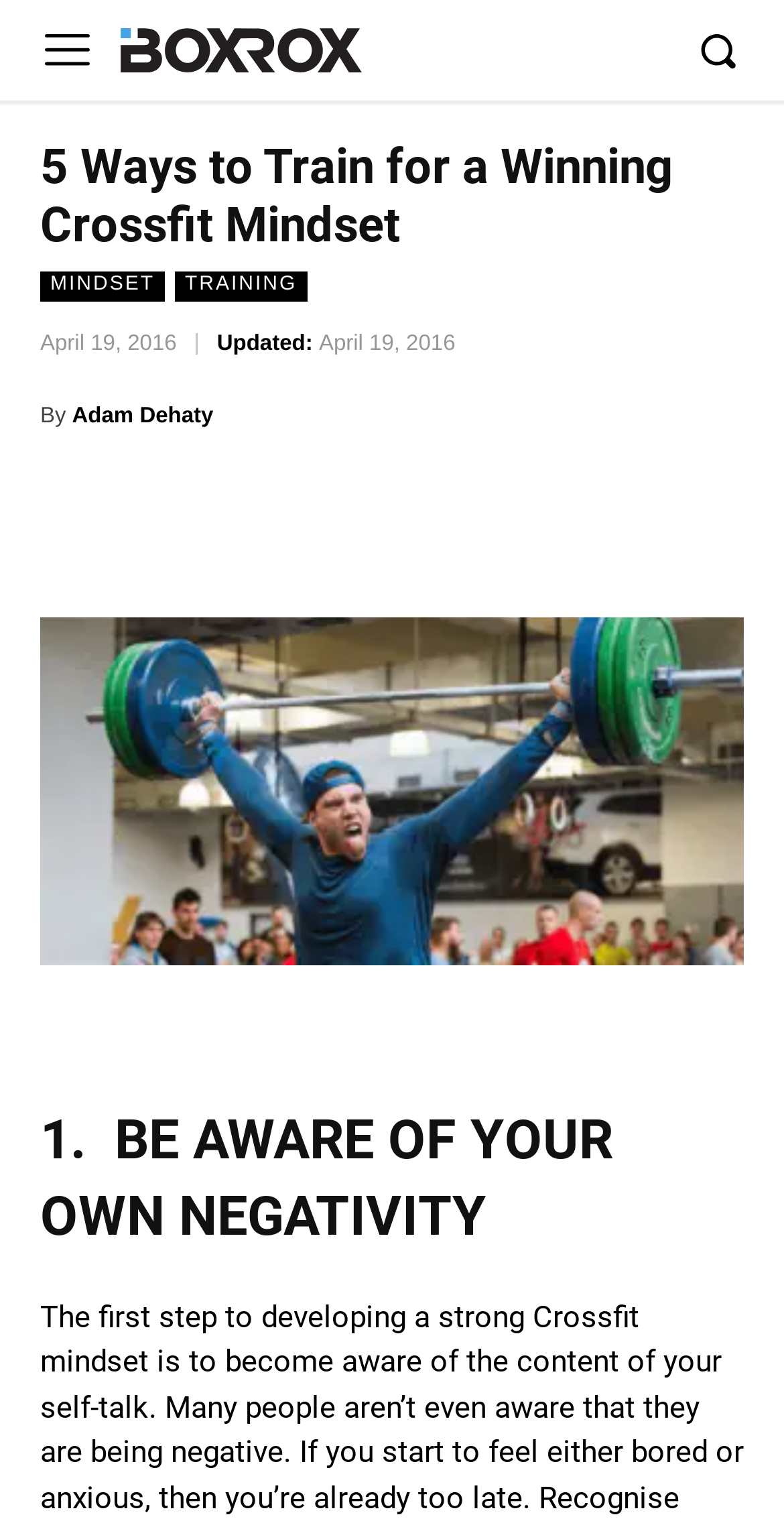Locate the bounding box coordinates of the clickable region necessary to complete the following instruction: "View the Strong Crossfit Mindset image". Provide the coordinates in the format of four float numbers between 0 and 1, i.e., [left, top, right, bottom].

[0.051, 0.405, 0.949, 0.633]